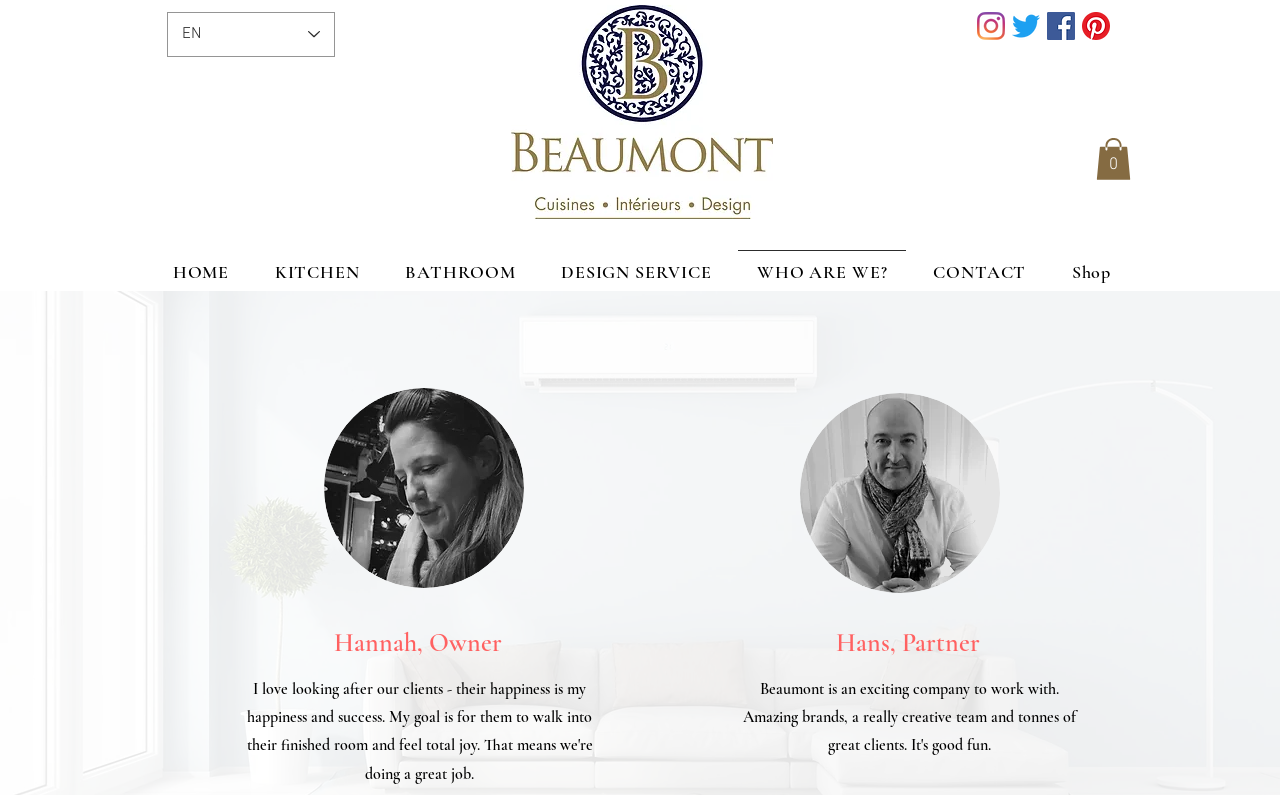Answer the following query concisely with a single word or phrase:
What is the profession of Hannah?

Owner